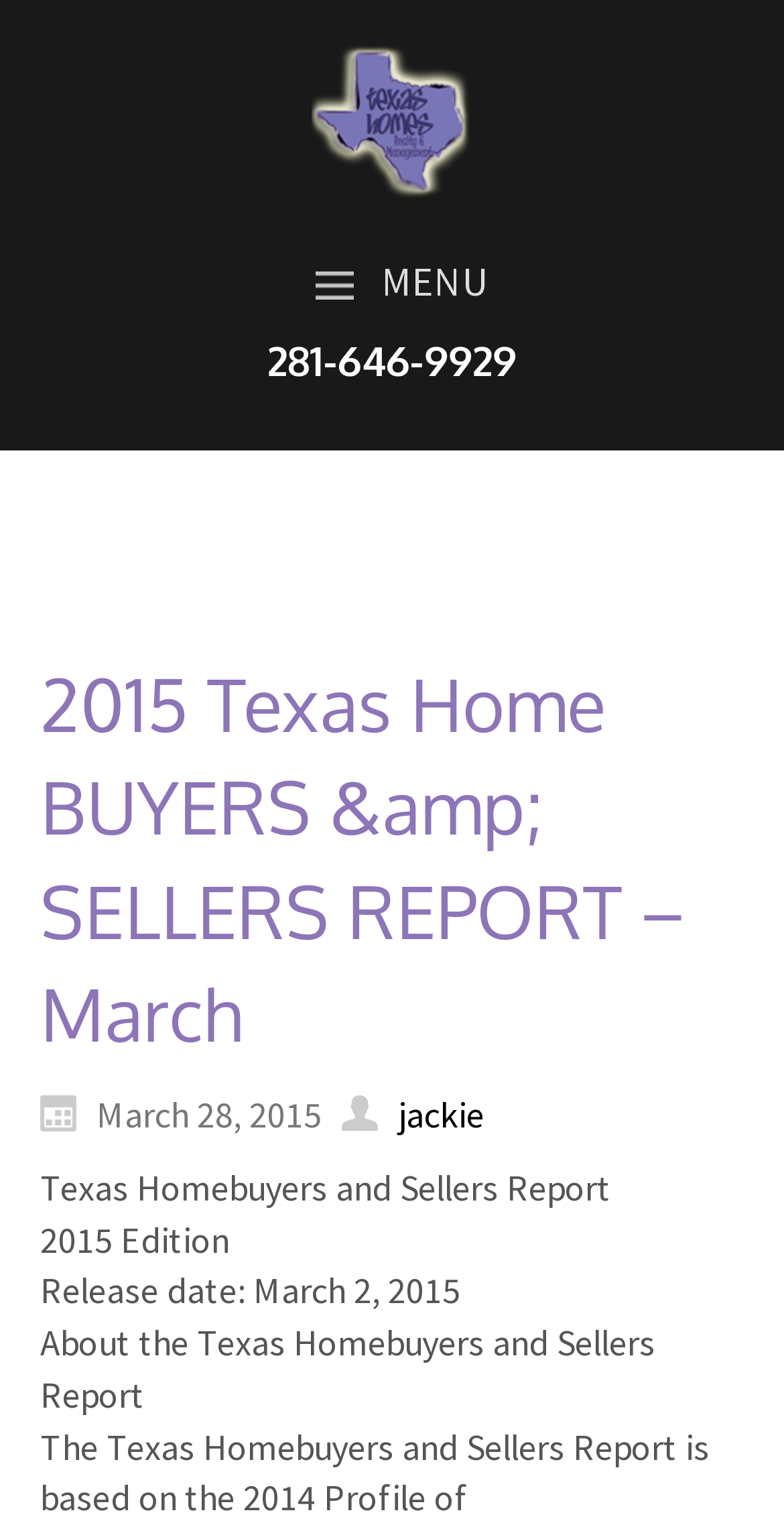What is the phone number on the webpage?
Give a comprehensive and detailed explanation for the question.

I found the phone number by looking at the heading element with the text '281-646-9929' which is located at the top of the webpage.